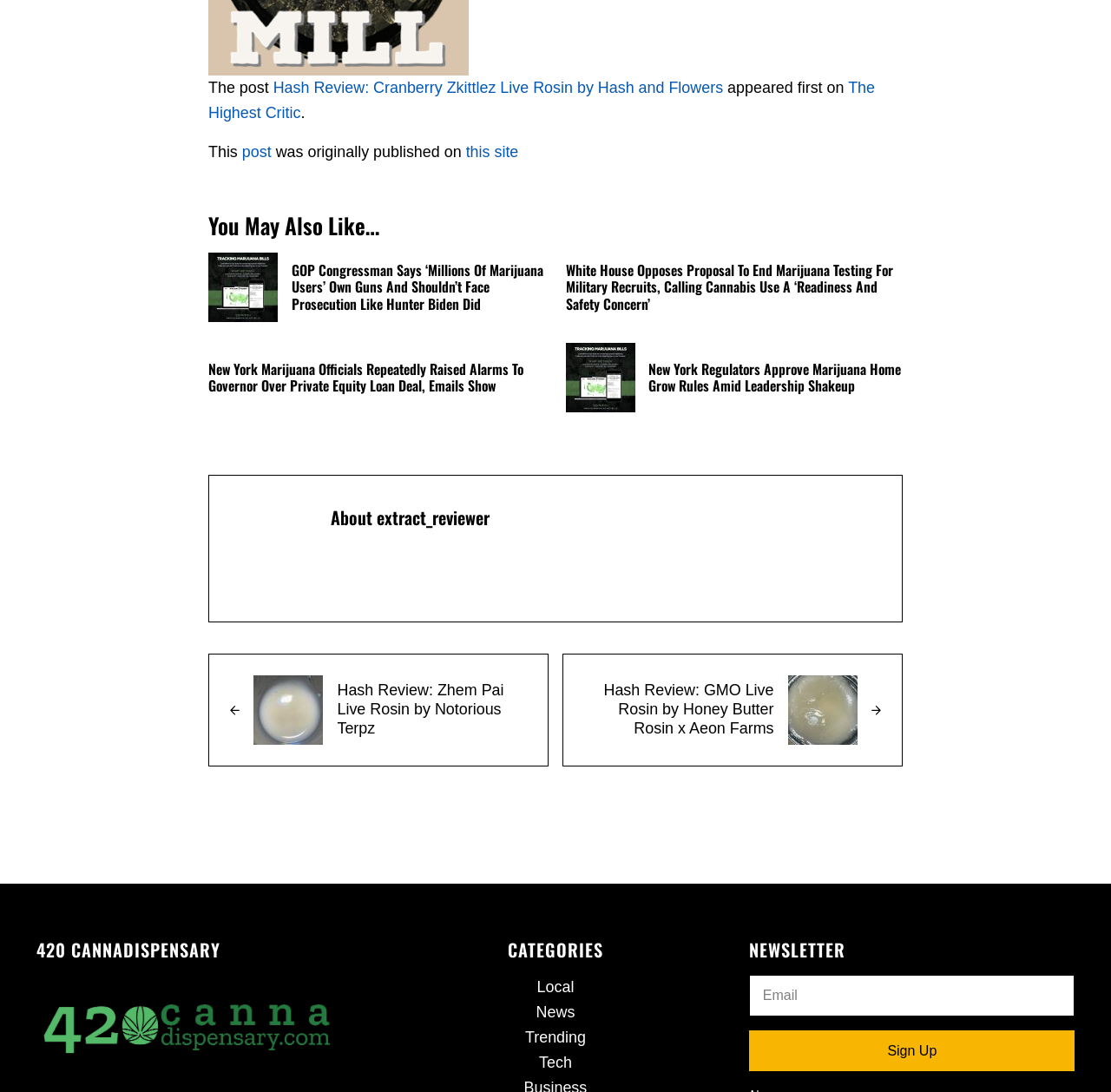Could you determine the bounding box coordinates of the clickable element to complete the instruction: "Subscribe to the newsletter"? Provide the coordinates as four float numbers between 0 and 1, i.e., [left, top, right, bottom].

[0.675, 0.944, 0.967, 0.981]